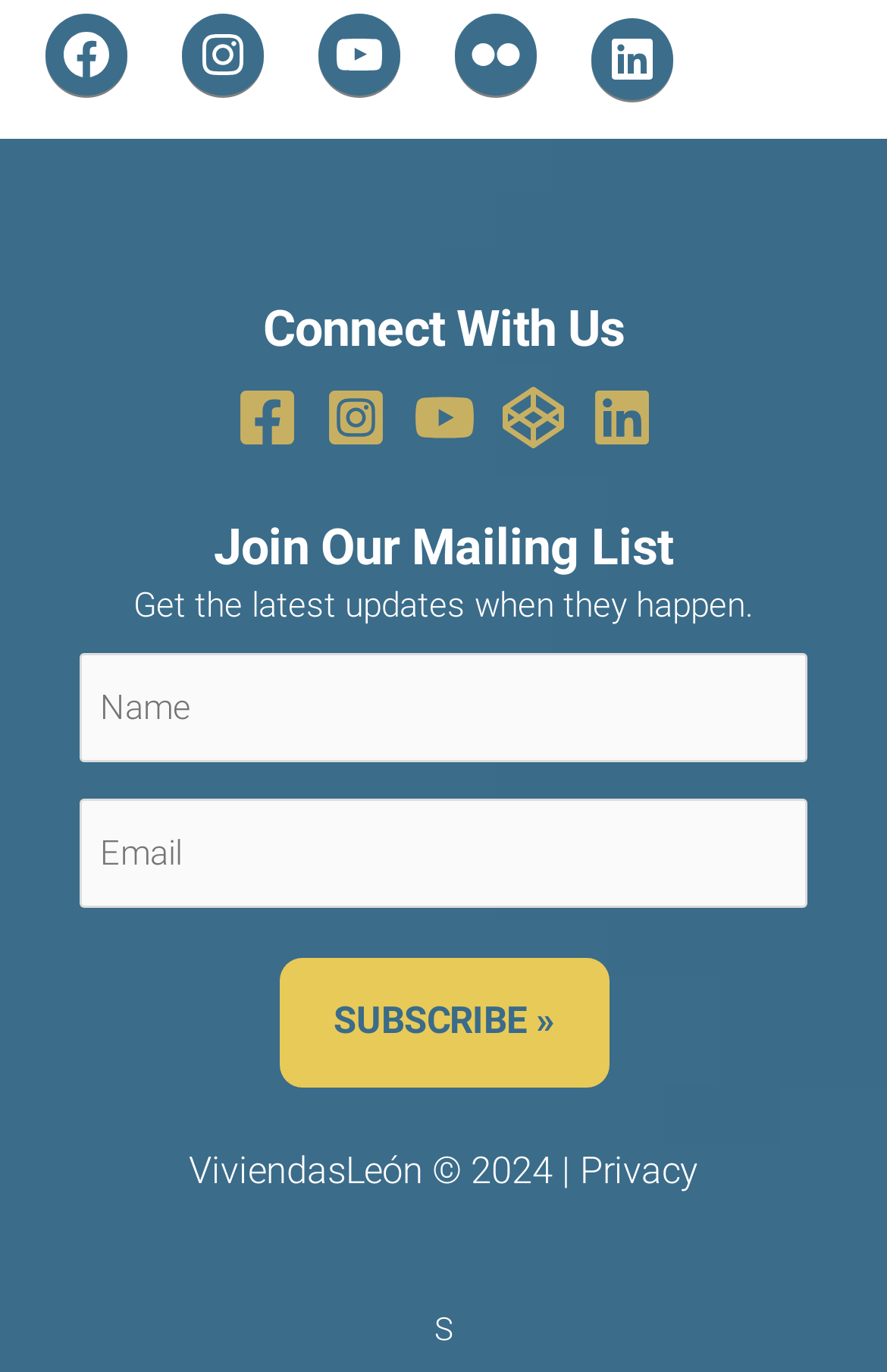Identify the bounding box coordinates of the clickable region necessary to fulfill the following instruction: "View the WaterWalk Kansas City – Overland Park Apartments information". The bounding box coordinates should be four float numbers between 0 and 1, i.e., [left, top, right, bottom].

None